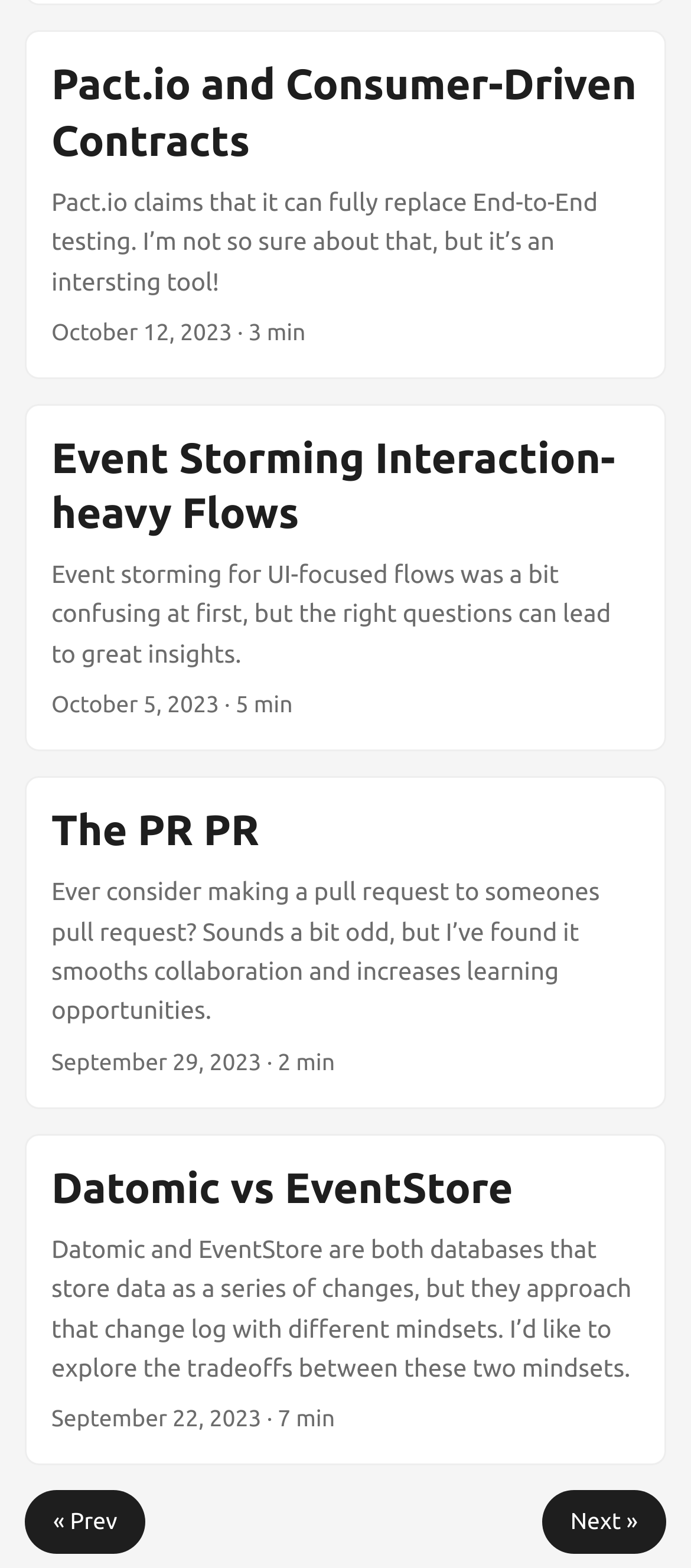How many minutes does it take to read the second article?
Refer to the image and answer the question using a single word or phrase.

5 min